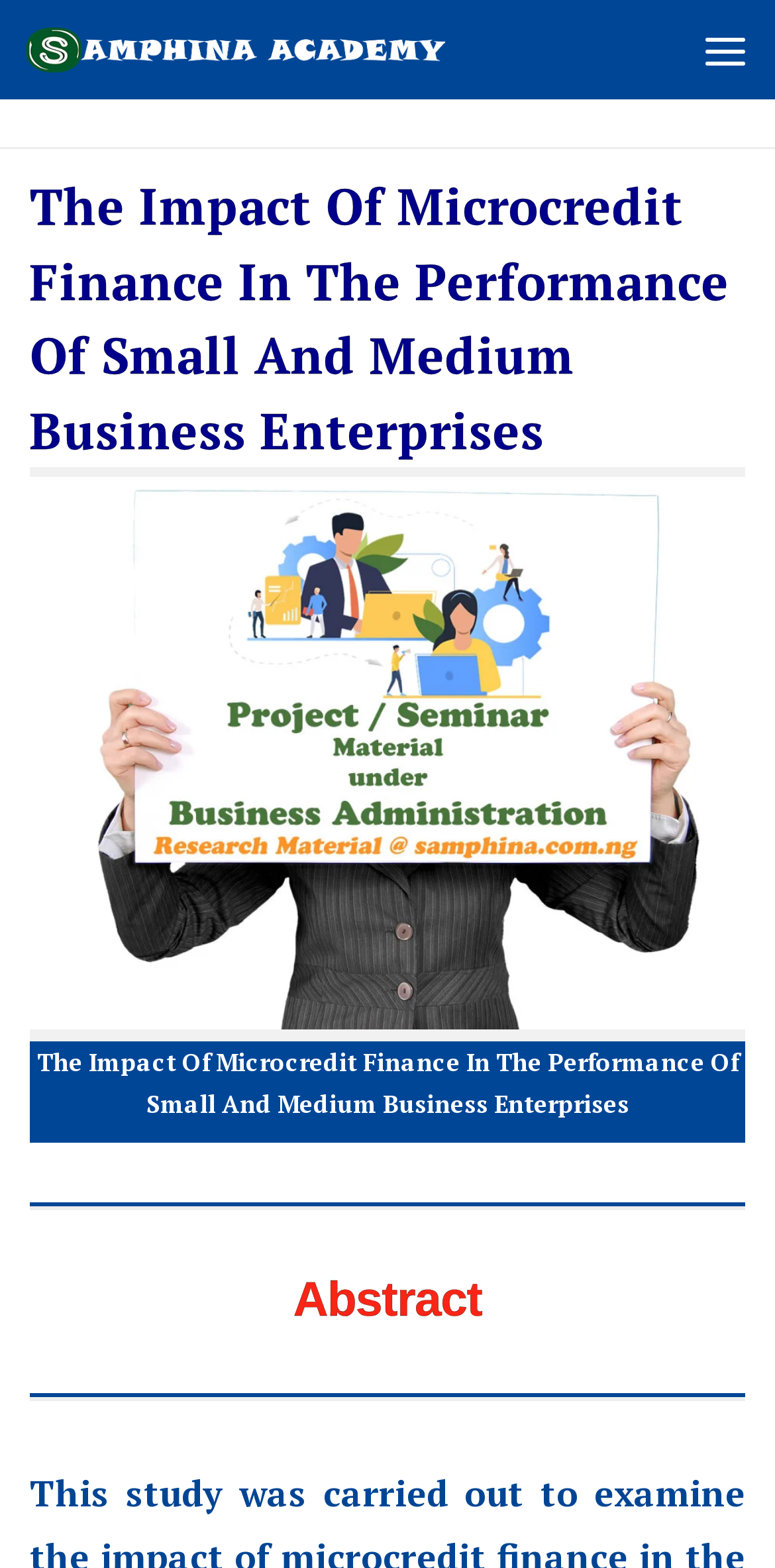Write a detailed summary of the webpage.

The webpage is about "The Impact Of Microcredit Finance In The Performance Of Small And Medium Business Enterprises". At the top left corner, there is a link to "Skip to content". Next to it, on the same horizontal level, is a link to "Samphina Academy" accompanied by an image with the same name. 

On the top right corner, there is a button labeled "Menu". When expanded, it reveals a section with a heading that matches the title of the webpage. Below the heading, there is an image related to "Project and Seminar Material for Business Administration and Management BAM". 

Further down, there is a horizontal separator, followed by a heading labeled "Abstract". Another horizontal separator is placed below the "Abstract" heading.